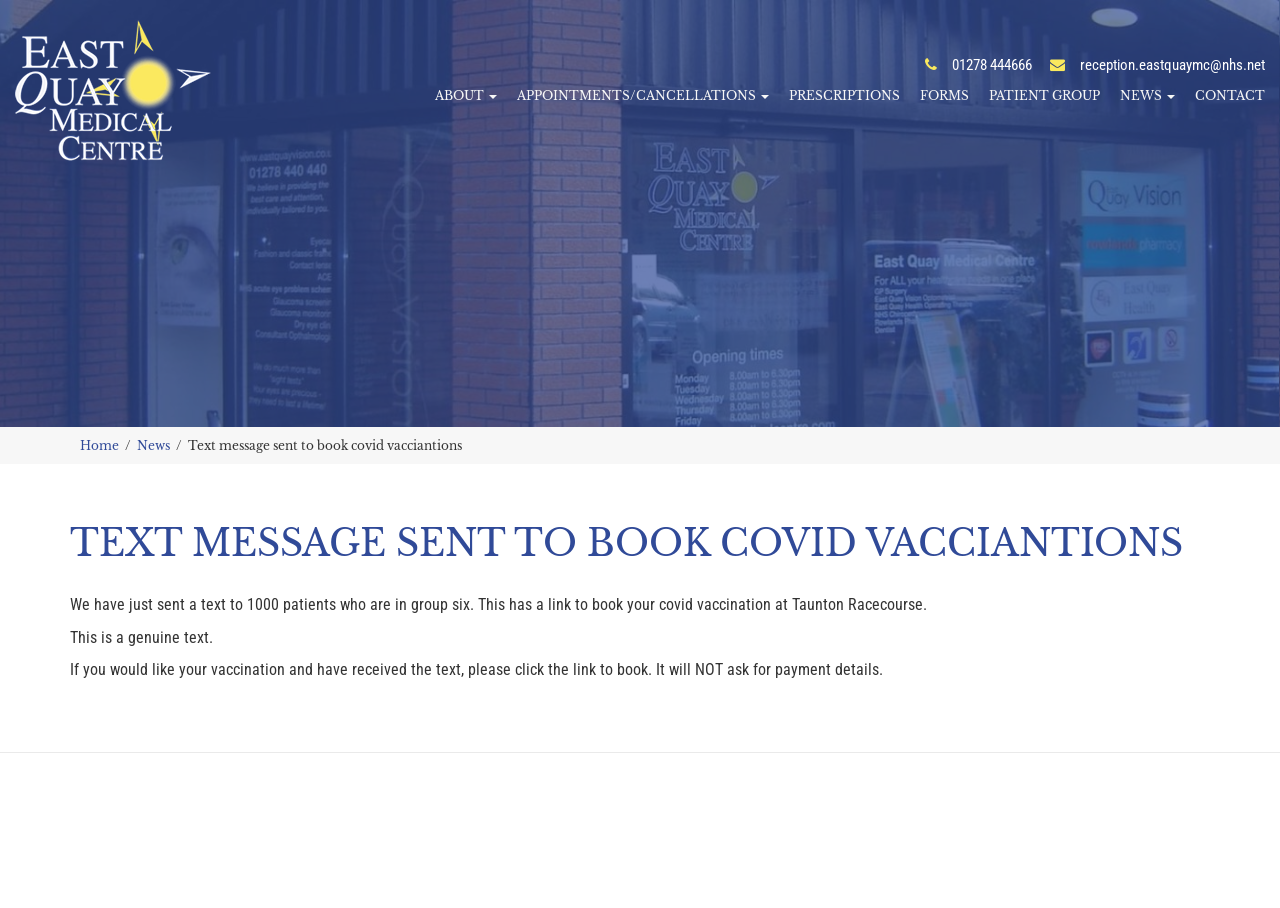Please identify the bounding box coordinates of the element's region that should be clicked to execute the following instruction: "go to ABOUT page". The bounding box coordinates must be four float numbers between 0 and 1, i.e., [left, top, right, bottom].

[0.331, 0.084, 0.396, 0.128]